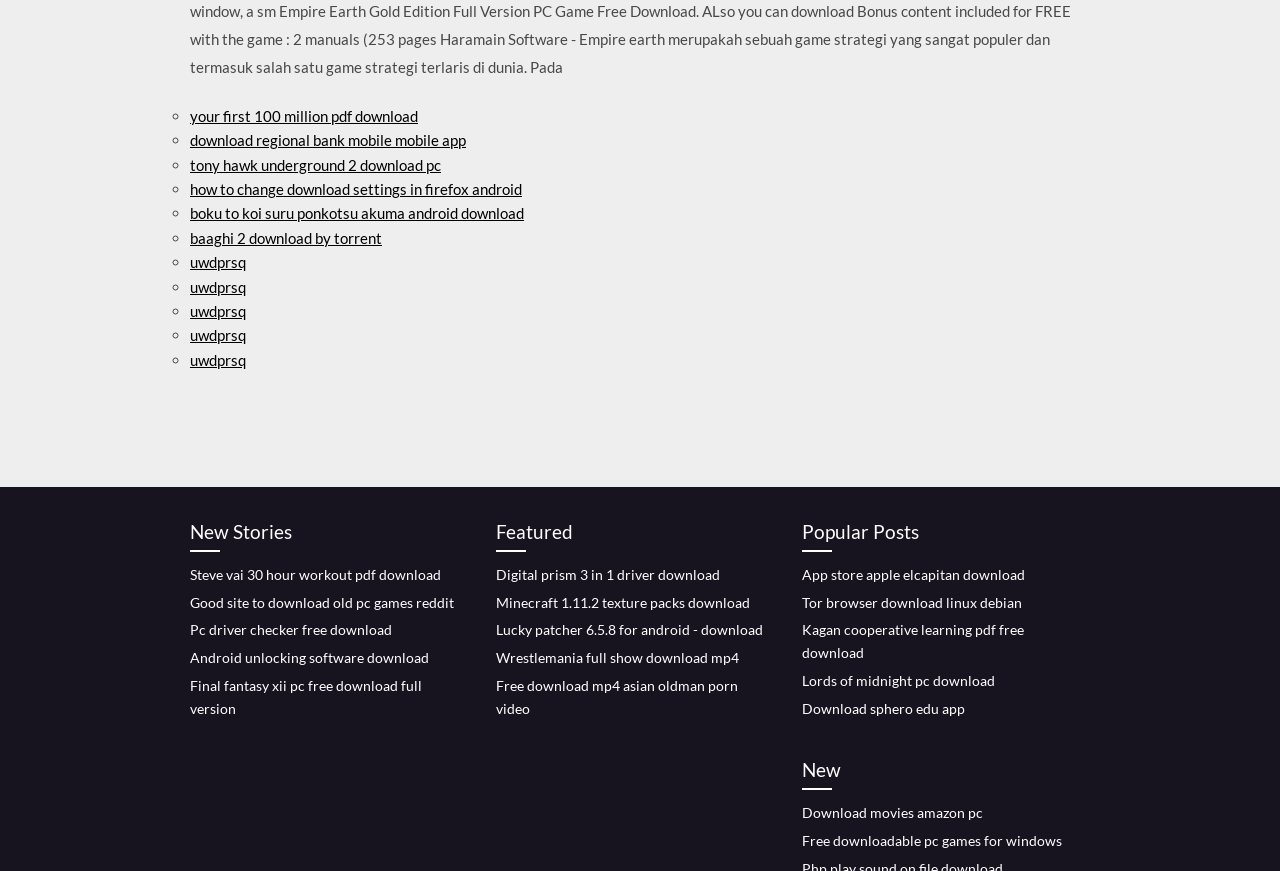Provide a one-word or short-phrase response to the question:
What is the first link in the list?

your first 100 million pdf download